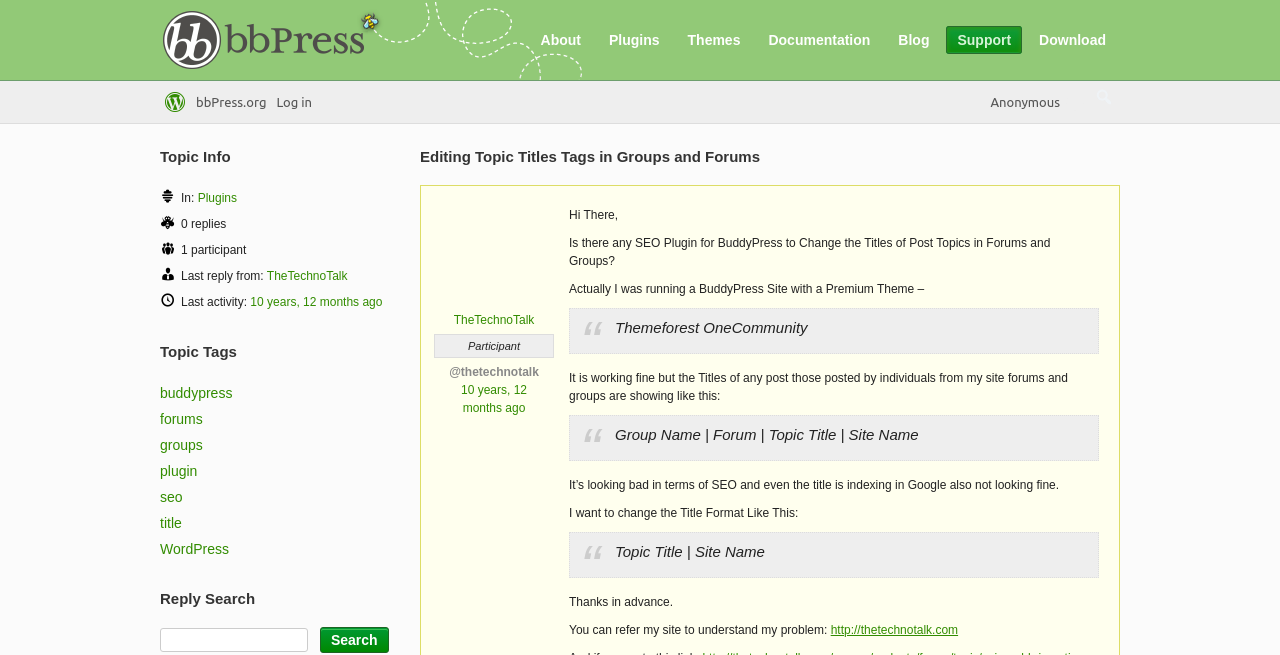What is the topic of the discussion?
Based on the image, answer the question with a single word or brief phrase.

Editing Topic Titles Tags